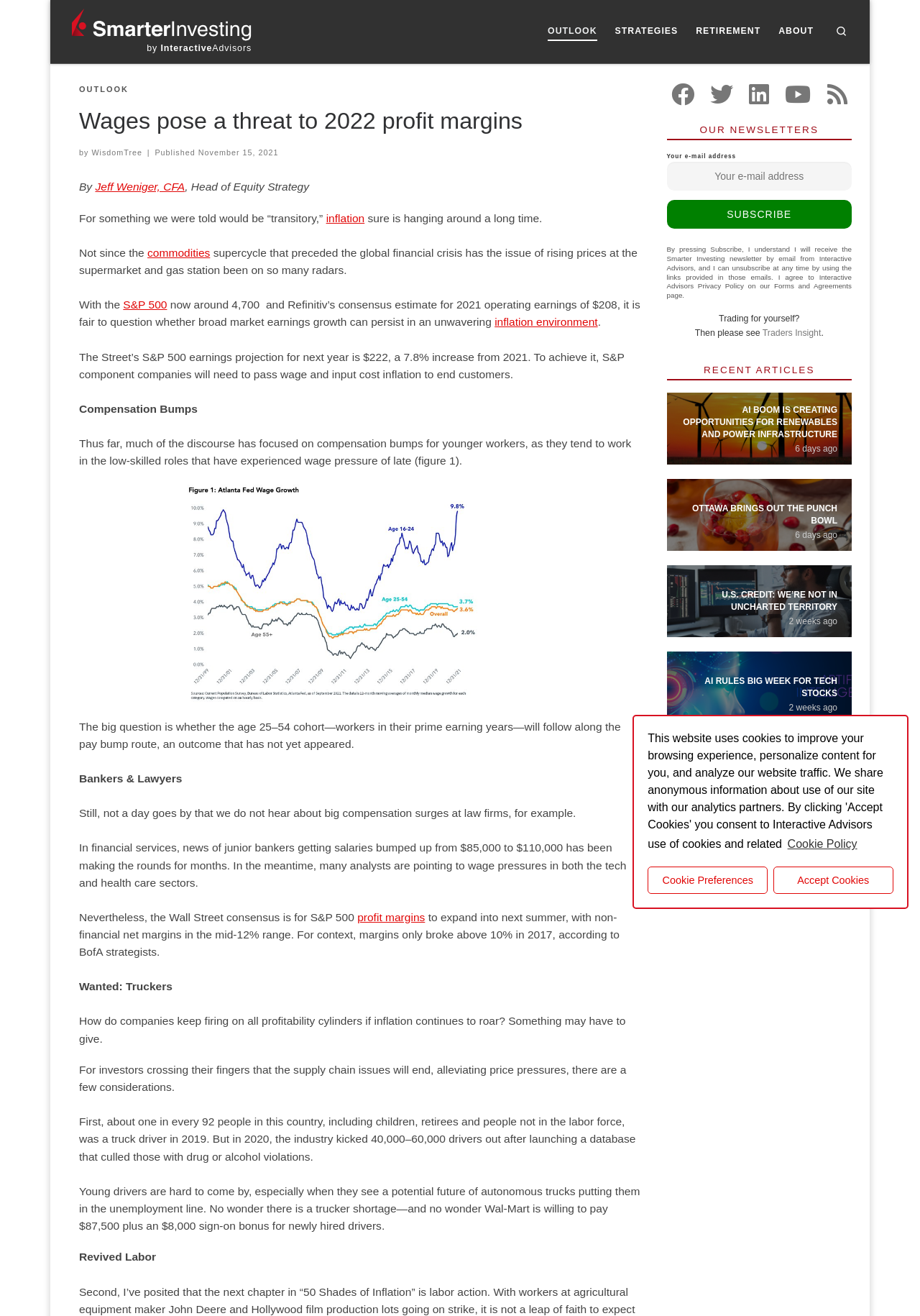Determine the coordinates of the bounding box that should be clicked to complete the instruction: "Read the article about AI boom". The coordinates should be represented by four float numbers between 0 and 1: [left, top, right, bottom].

[0.725, 0.298, 0.926, 0.353]